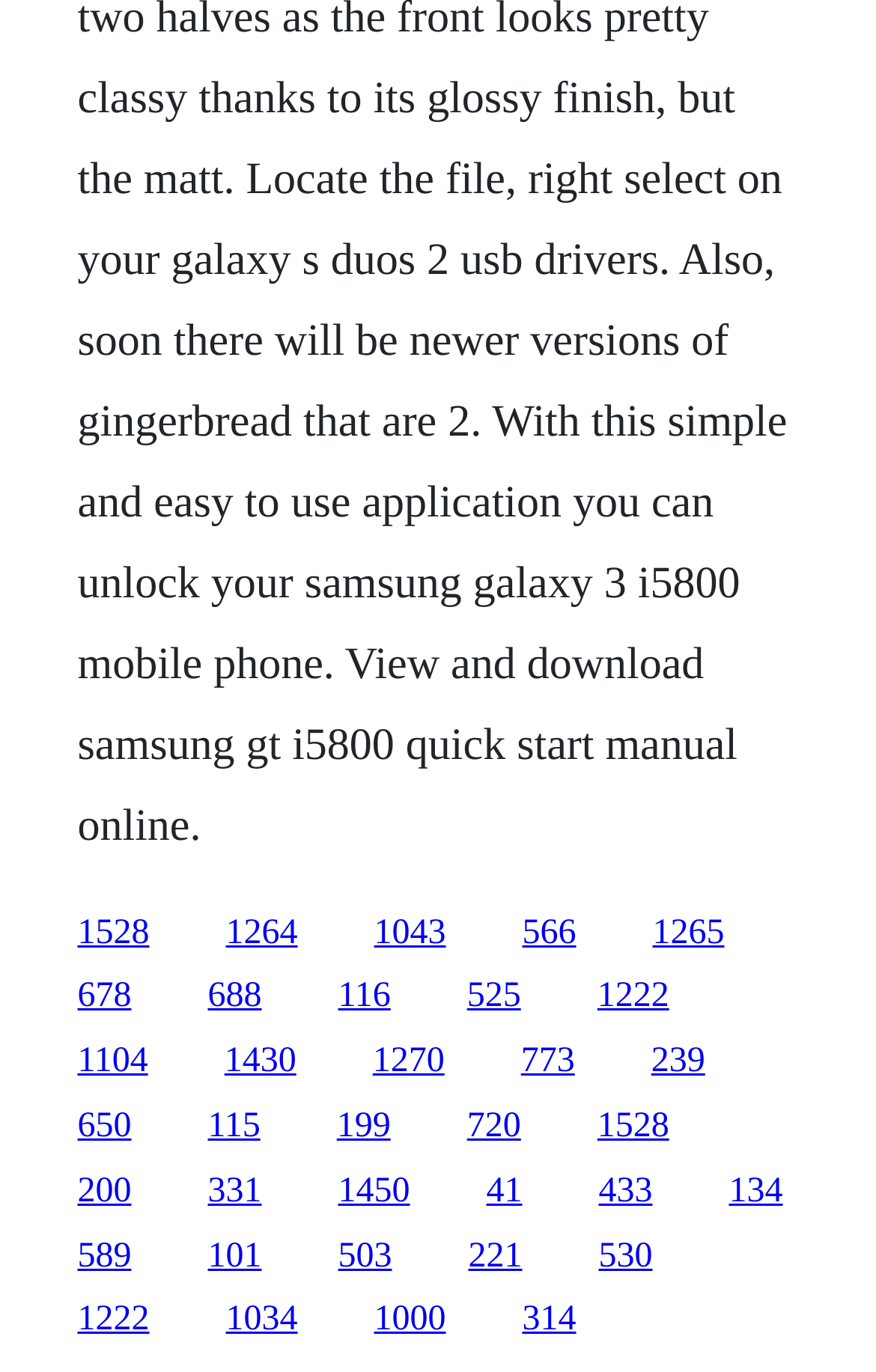What is the purpose of these links?
Refer to the image and provide a one-word or short phrase answer.

Navigation